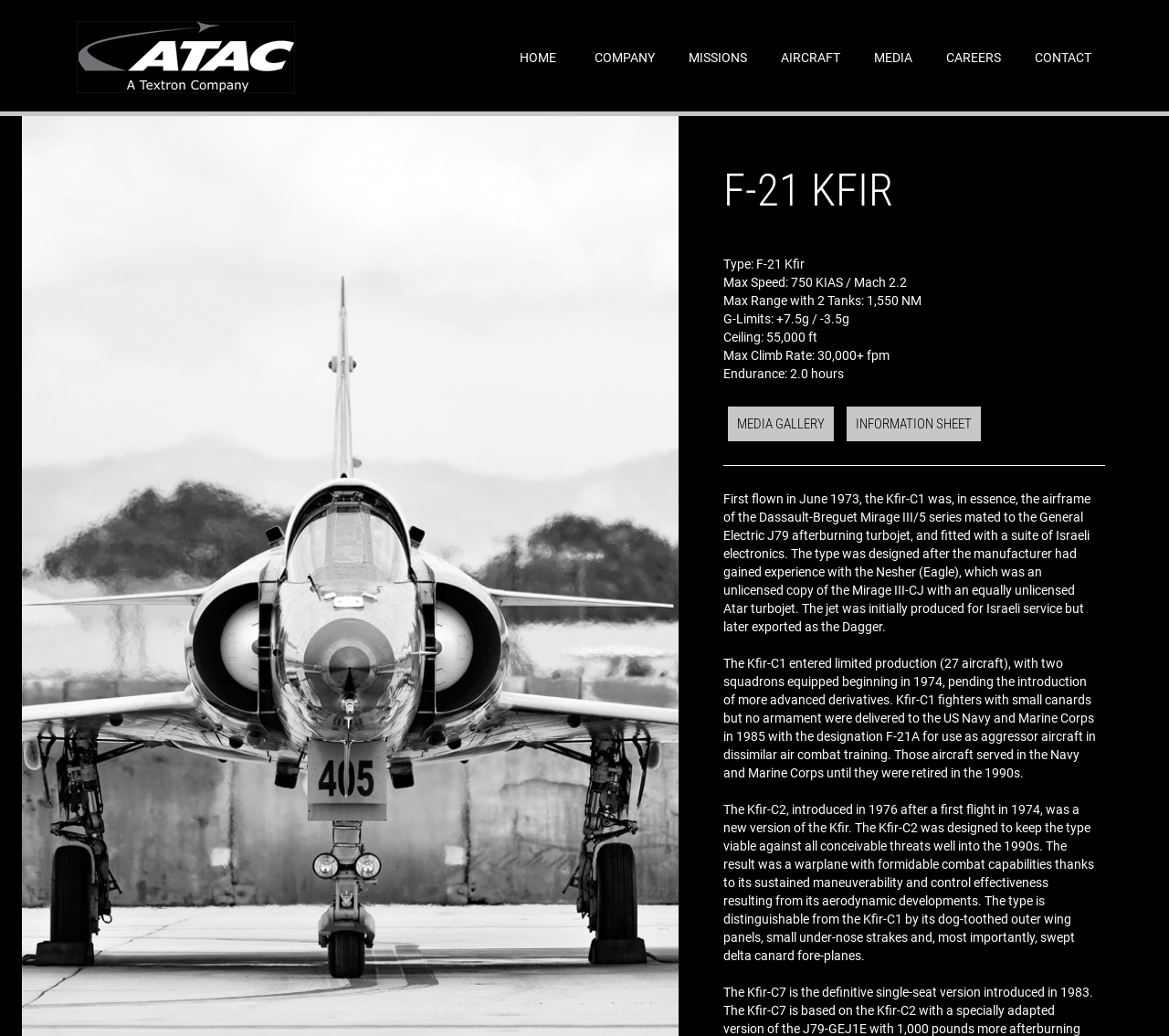Identify the bounding box coordinates of the section to be clicked to complete the task described by the following instruction: "Open INFORMATION SHEET". The coordinates should be four float numbers between 0 and 1, formatted as [left, top, right, bottom].

[0.72, 0.401, 0.843, 0.417]